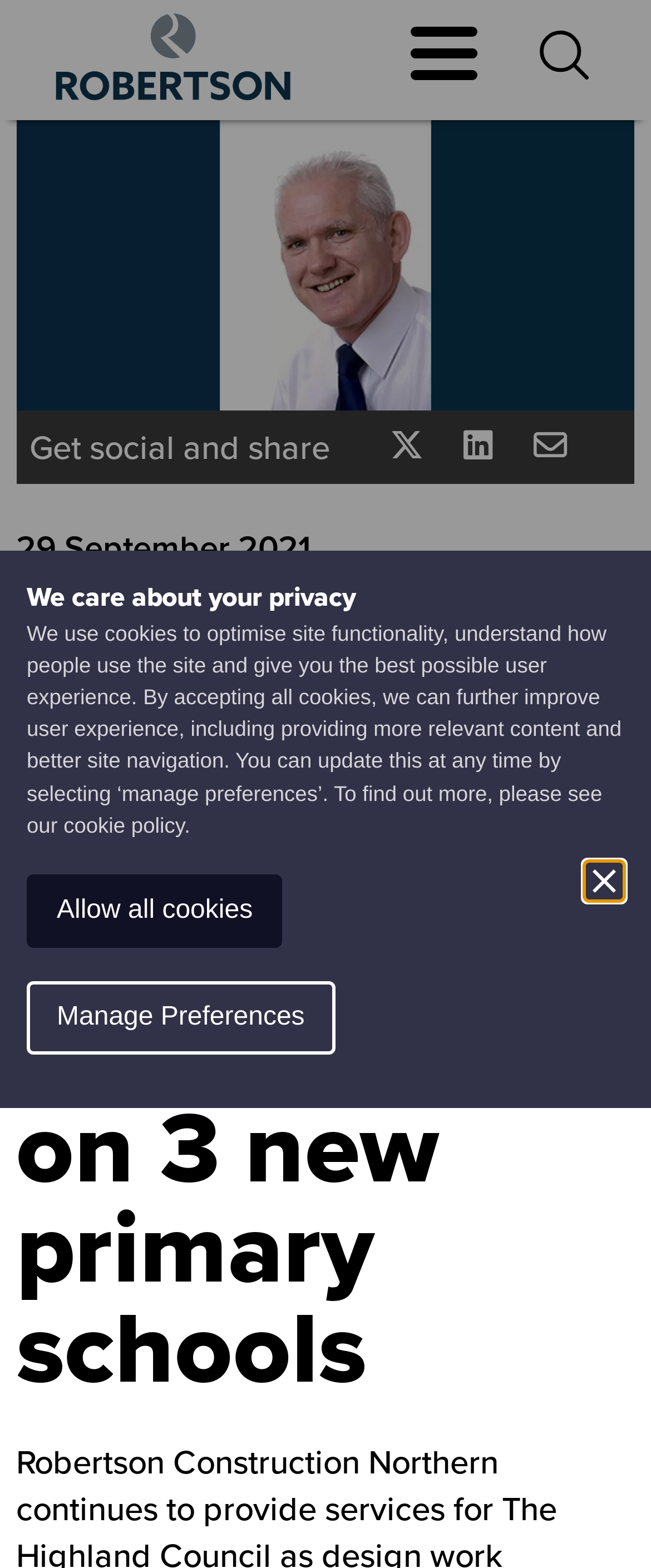Explain the features and main sections of the webpage comprehensively.

The webpage is about Robertson Construction Northern, specifically highlighting their design work on three new primary schools for The Highland Council. 

At the top left corner, there is a "Skip to main content" link. Below it, there is a "Home" link accompanied by a small image, which is part of the main navigation menu. The main navigation menu is located at the top center of the page, with an unidentified button at the end. 

On the top right side, there is a search bar with a "Search" button. Below the search bar, there are three social media links. 

The main content of the page is headed by a title "Robertson Construction Northern - design work progresses on 3 new primary schools", which is located at the top center of the page. 

A dialog box titled "We care about your privacy" is displayed at the top center of the page, with a heading and a paragraph explaining the use of cookies on the site. The dialog box has three buttons: "Allow all cookies", "Manage Preferences", and "Save and close". The "Save and close" button is currently focused. 

There is also a "Set cookie preferences" button at the top center of the page, above the dialog box.